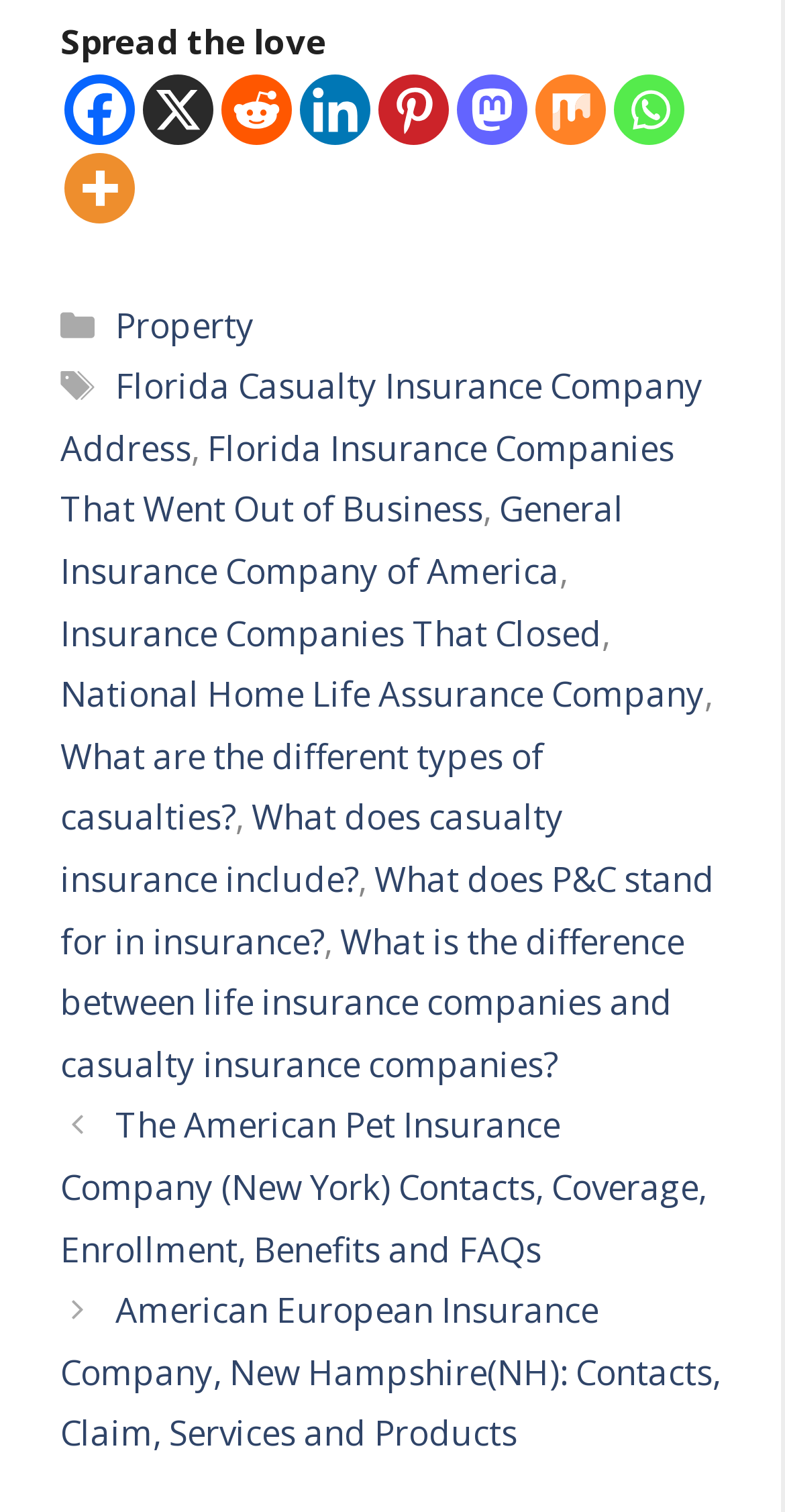Provide the bounding box coordinates of the area you need to click to execute the following instruction: "View post categories".

[0.144, 0.195, 0.359, 0.226]